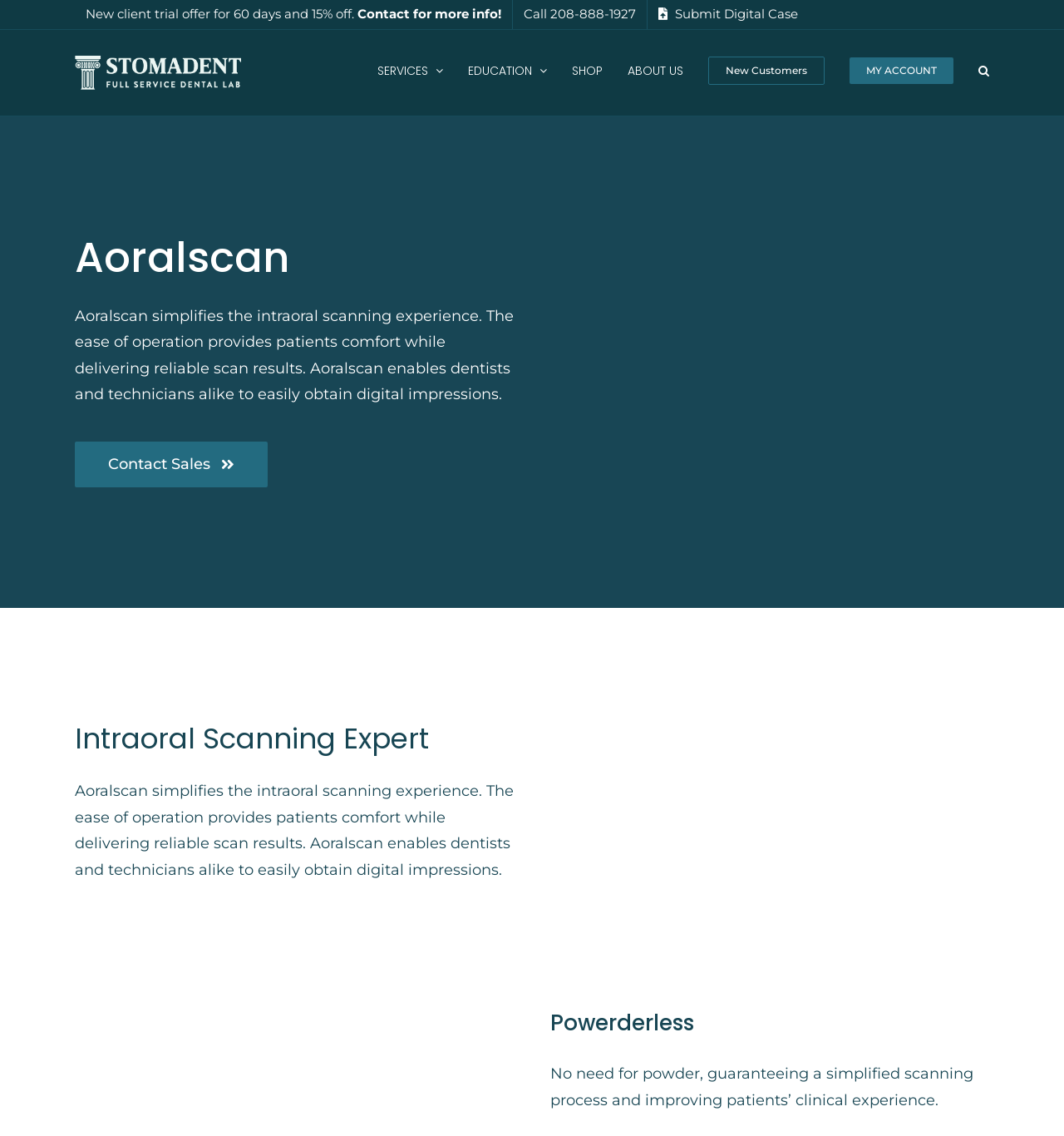Examine the image and give a thorough answer to the following question:
What is the benefit of Aoralscan being powderless?

The webpage mentions that Aoralscan is powderless, and that this feature 'guarantees a simplified scanning process and improving patients’ clinical experience.' This implies that the powderless nature of Aoralscan makes the scanning process easier and more comfortable for patients.